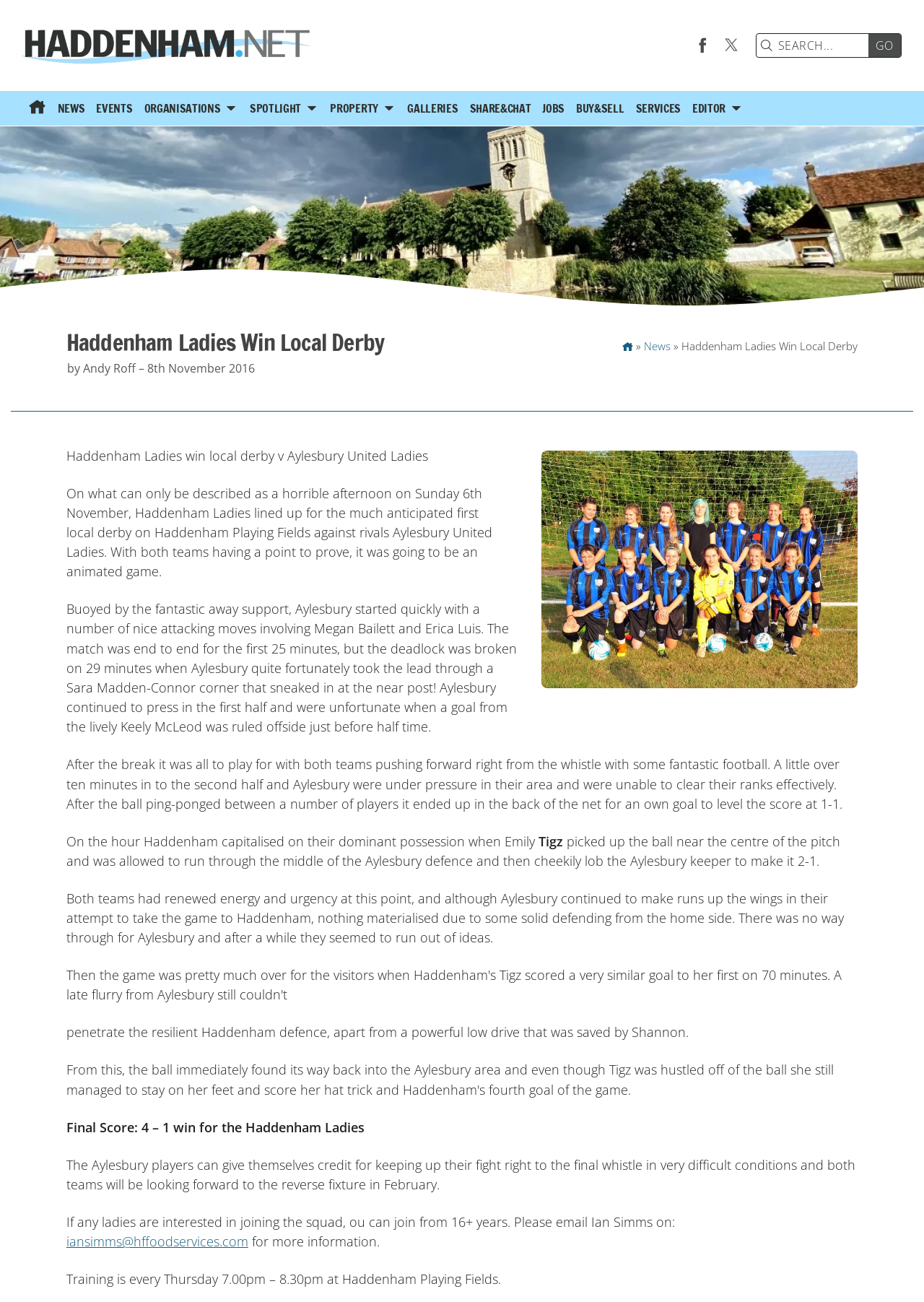Please identify the bounding box coordinates of the element I need to click to follow this instruction: "View recent post about Driving the Wave of Acceptance".

None